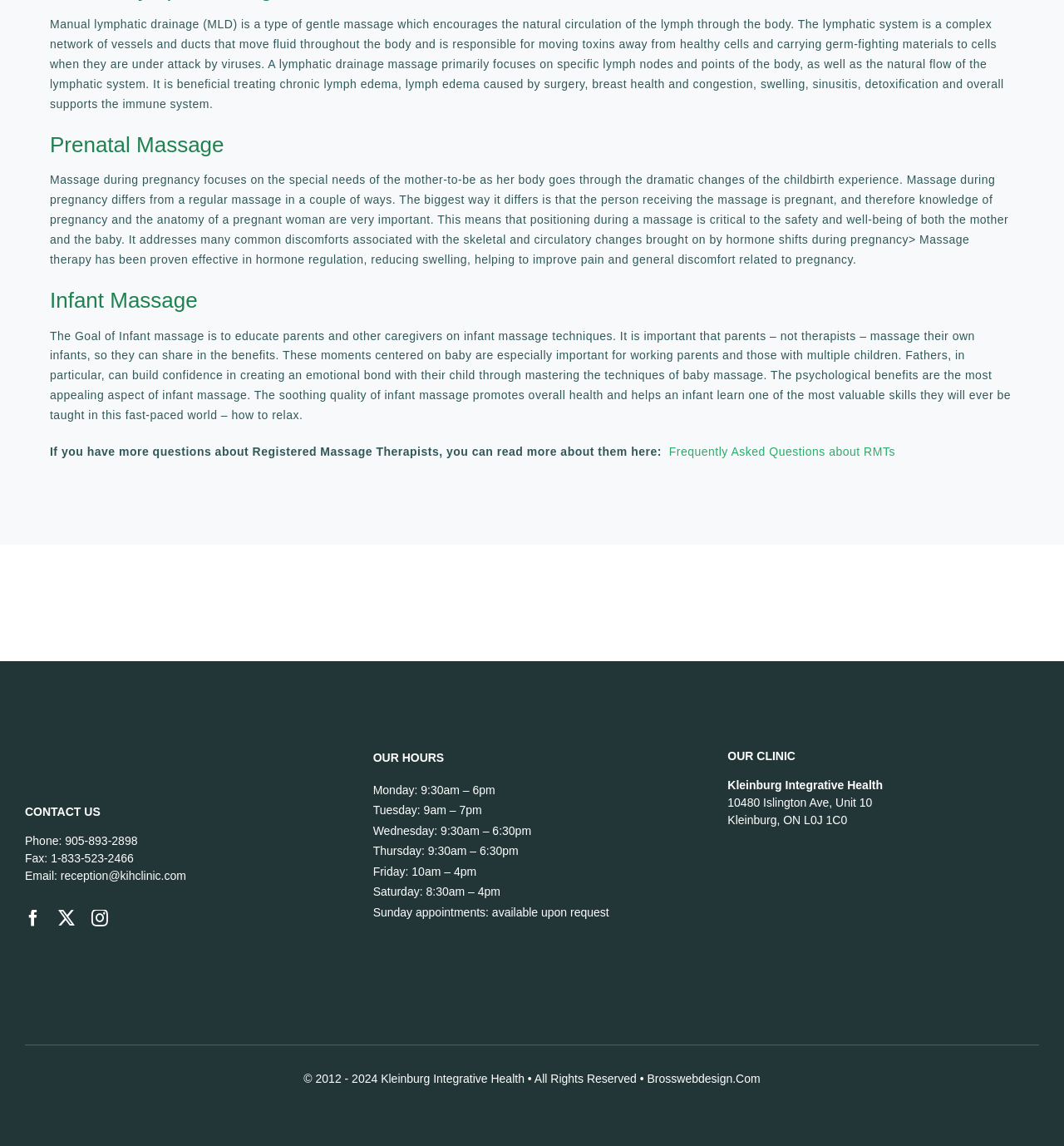What is the focus of a lymphatic drainage massage?
Using the image as a reference, give a one-word or short phrase answer.

Specific lymph nodes and points